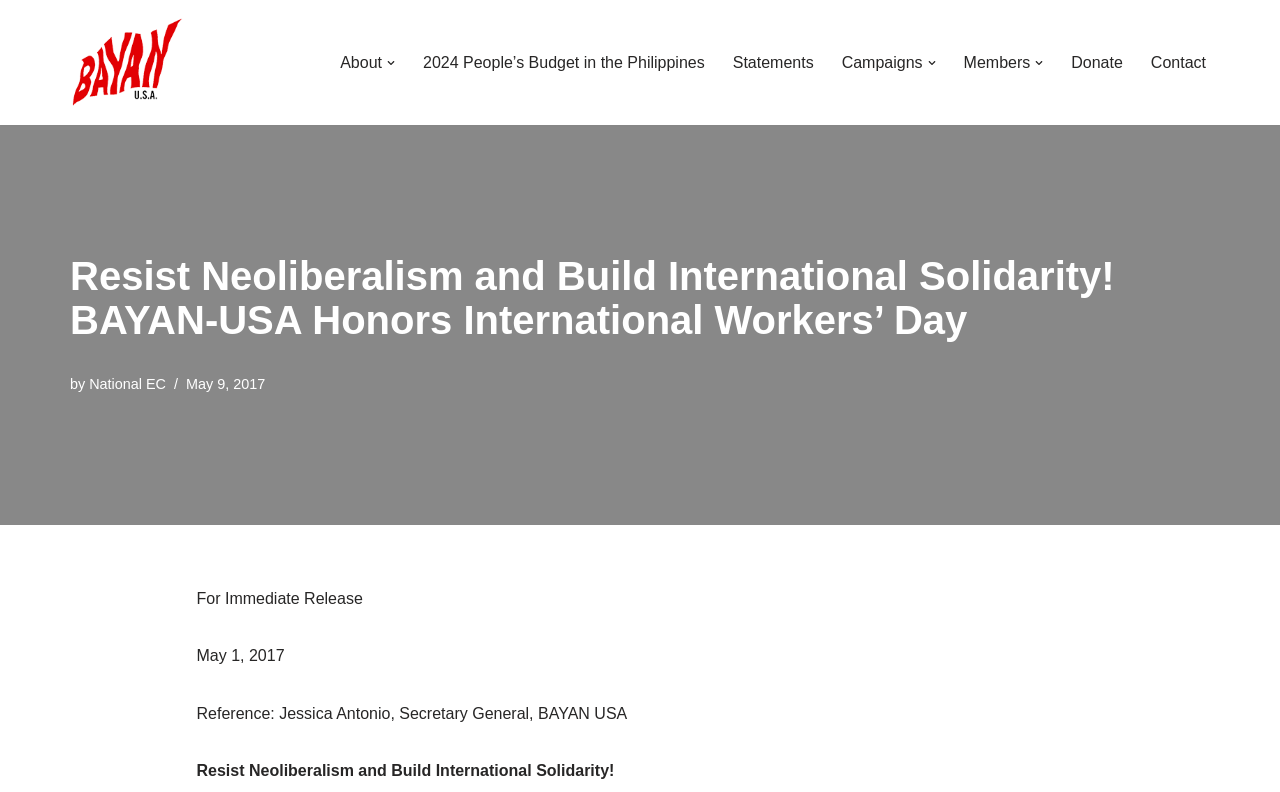Please identify the bounding box coordinates of the element I need to click to follow this instruction: "Click the 'About' link".

[0.266, 0.062, 0.298, 0.096]